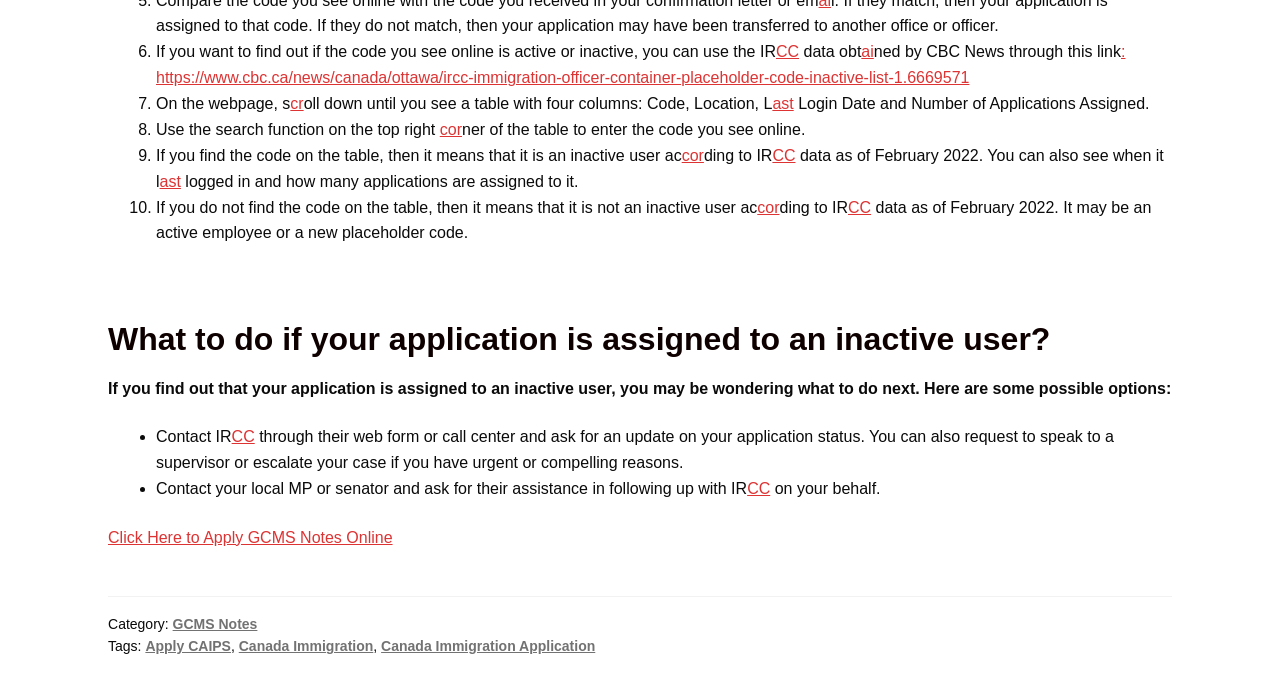Please specify the bounding box coordinates of the clickable region to carry out the following instruction: "Click to apply GCMS Notes online". The coordinates should be four float numbers between 0 and 1, in the format [left, top, right, bottom].

[0.084, 0.768, 0.307, 0.793]